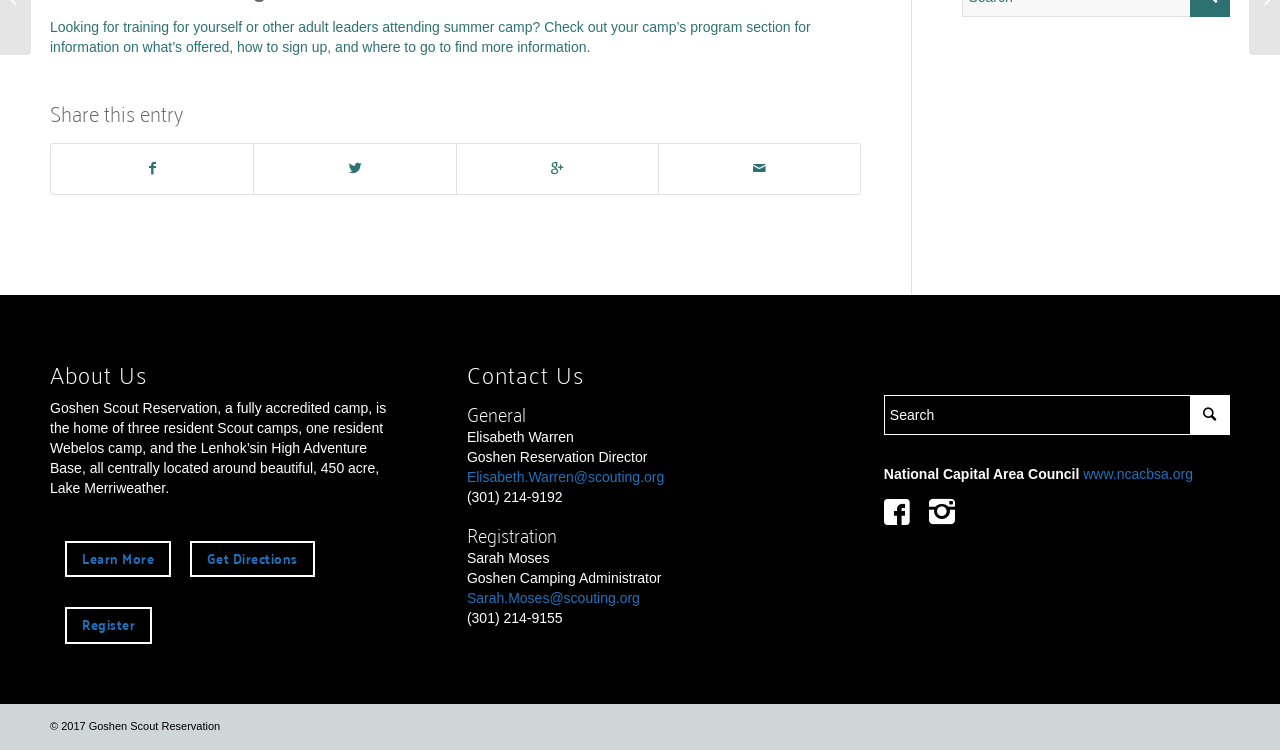Predict the bounding box coordinates for the UI element described as: "value=""". The coordinates should be four float numbers between 0 and 1, presented as [left, top, right, bottom].

[0.93, 0.527, 0.961, 0.58]